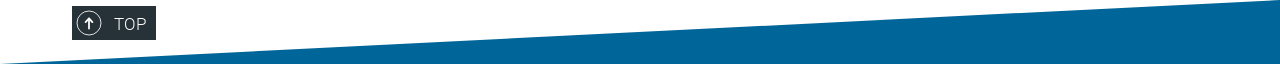Explain the image in a detailed and thorough manner.

The image features a "Back to Top" button designed for website navigation, set against a visually appealing blue background. The button, outlined in a dark color, contains a circular icon with an upward arrow, indicating its function of returning users to the top of the webpage. Accompanying the icon, the word "TOP" is displayed in white, clearly visible for easy access. This button enhances user experience by facilitating smooth navigation throughout the site, providing convenience for visitors browsing the "High-School and Internships" section of the Max Planck Institute for Brain Research's website.